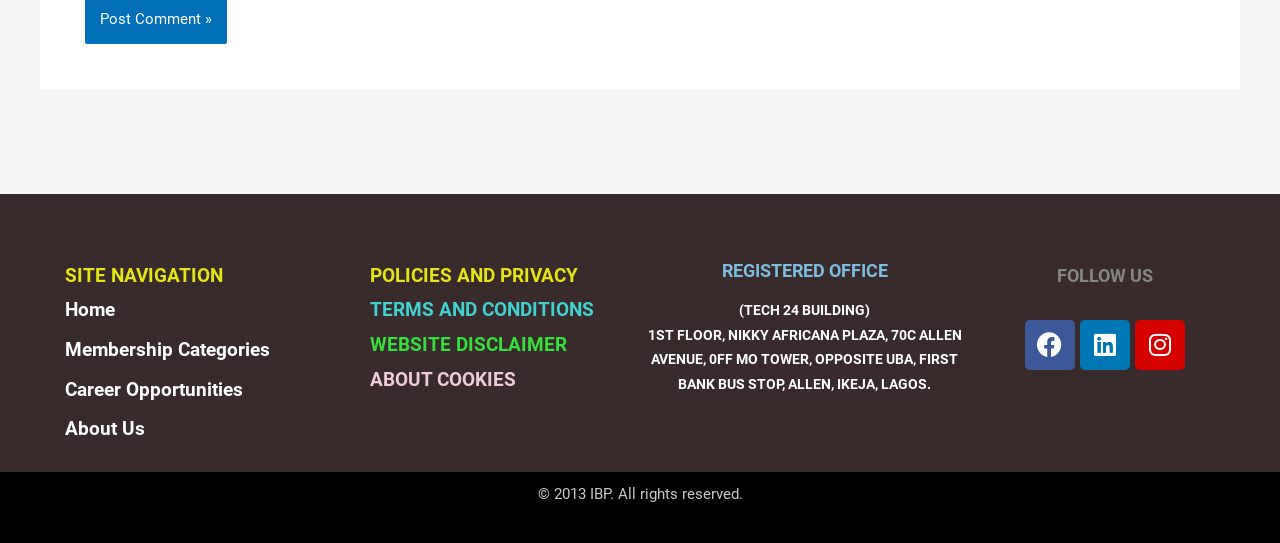Respond to the question below with a concise word or phrase:
What is the name of the building where the registered office is located?

TECH 24 BUILDING